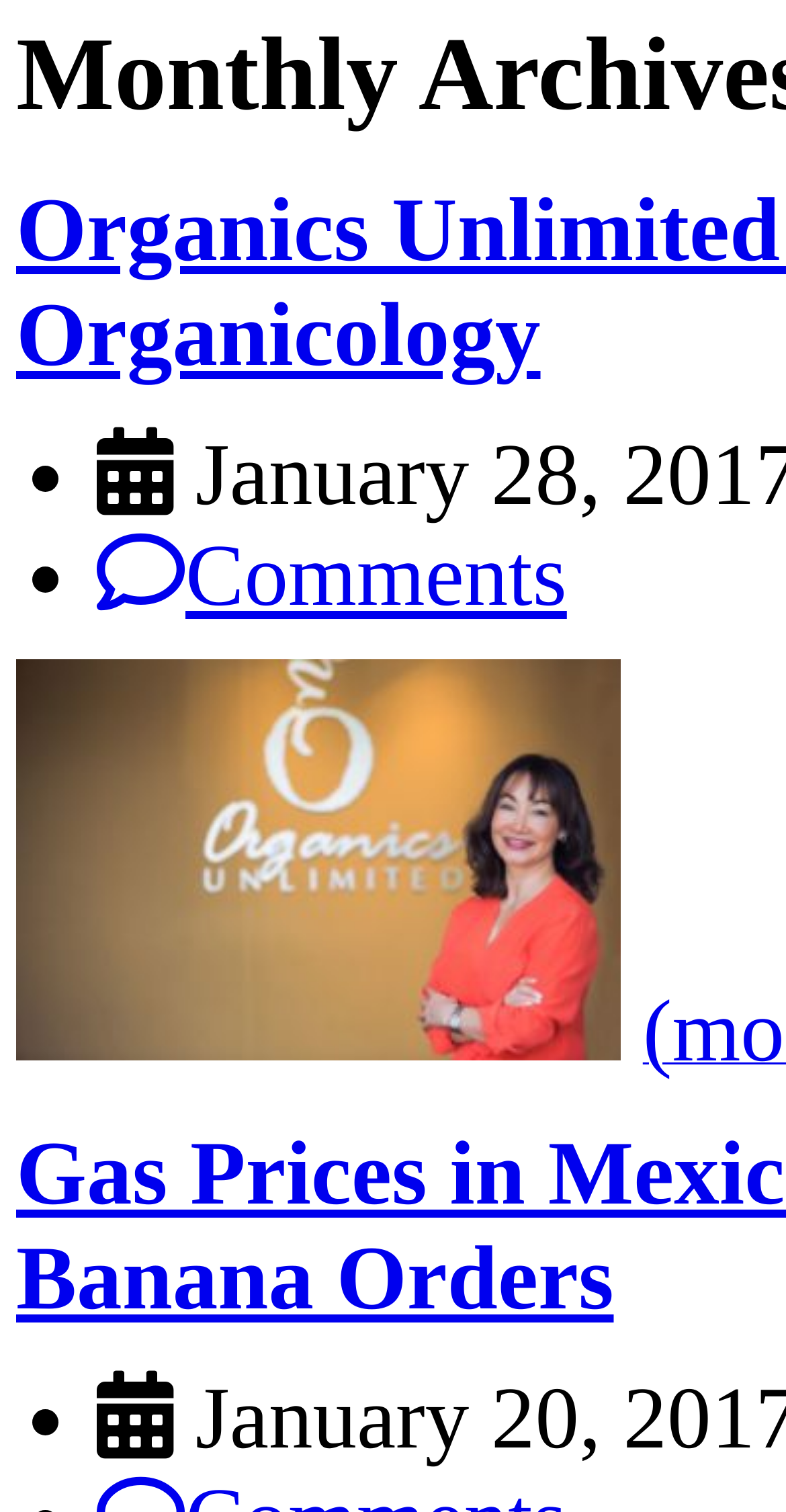Use a single word or phrase to answer the question: What is the date of the latest article?

January 28, 2017